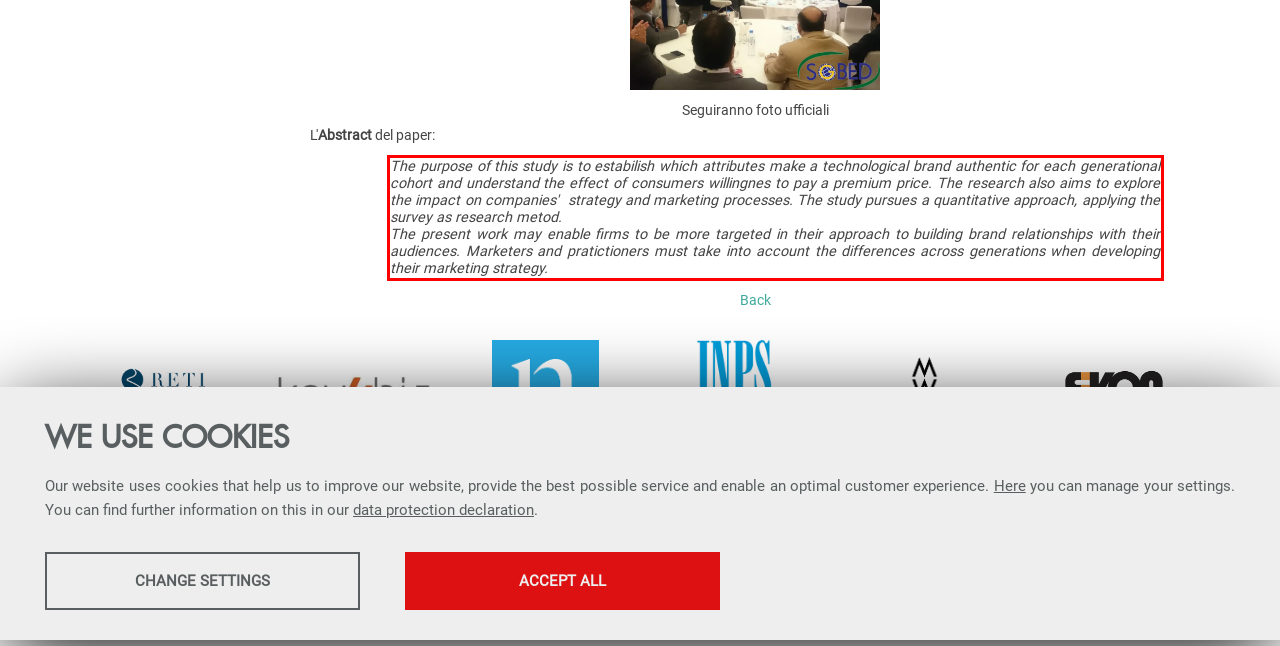Inspect the webpage screenshot that has a red bounding box and use OCR technology to read and display the text inside the red bounding box.

The purpose of this study is to estabilish which attributes make a technological brand authentic for each generational cohort and understand the effect of consumers willingnes to pay a premium price. The research also aims to explore the impact on companies' strategy and marketing processes. The study pursues a quantitative approach, applying the survey as research metod. The present work may enable firms to be more targeted in their approach to building brand relationships with their audiences. Marketers and pratictioners must take into account the differences across generations when developing their marketing strategy.